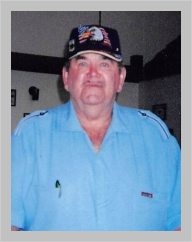Provide a one-word or brief phrase answer to the question:
What is visible in the background?

Framed pictures